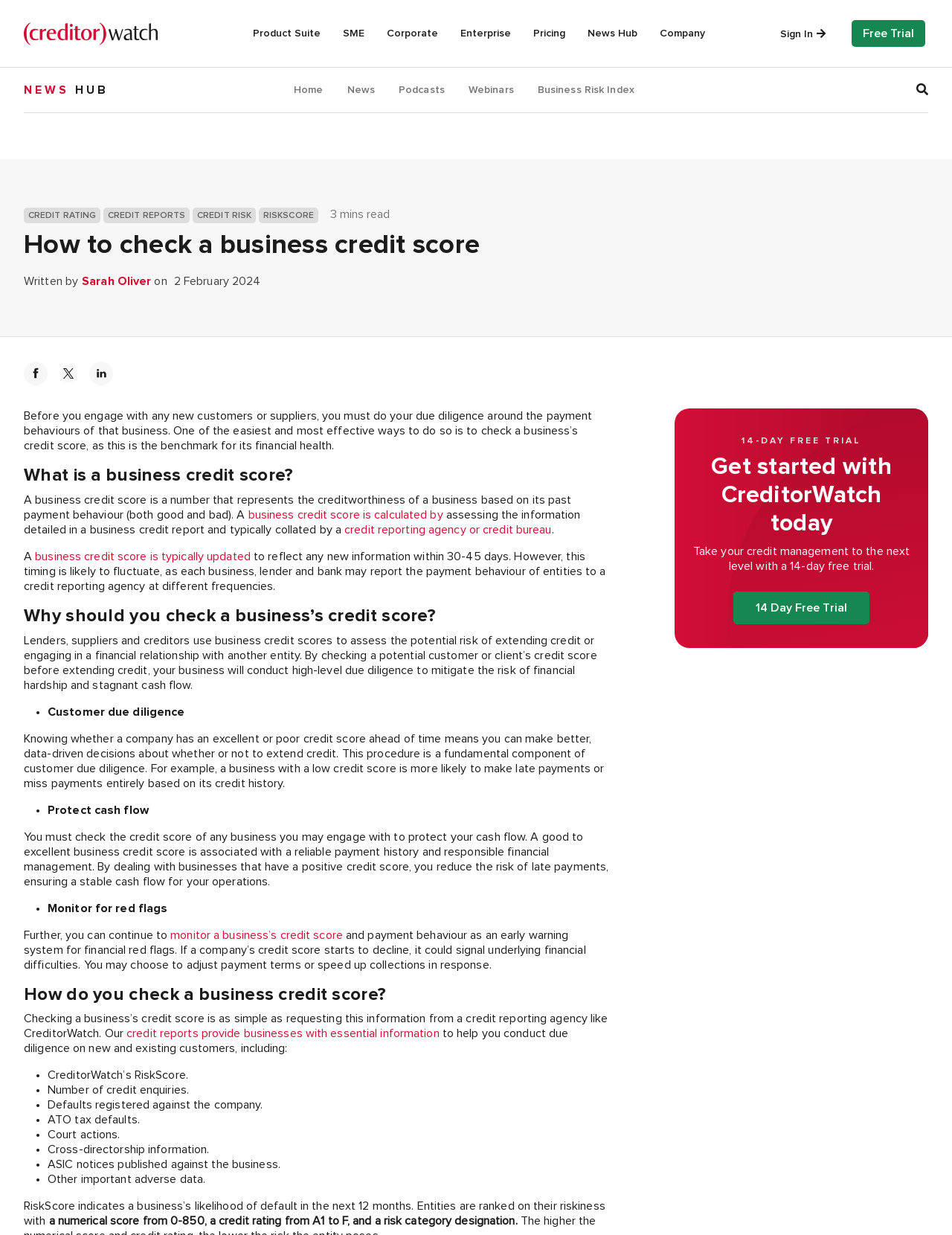Describe the webpage meticulously, covering all significant aspects.

This webpage is about checking a business credit score, specifically on the CreditorWatch platform. At the top, there is a logo and a navigation menu with links to various sections, including "Product Suite", "Pricing", "News Hub", and "Company". On the right side, there are links to "Sign In" and "Free Trial".

Below the navigation menu, there is a section with the title "NEWS HUB" and links to "Home", "News", "Podcasts", "Webinars", and "Business Risk Index". 

The main content of the webpage is an article titled "How to check a business credit score". The article is divided into sections, each with a heading. The first section explains what a business credit score is and how it is calculated. The second section discusses why checking a business credit score is important, including for customer due diligence, protecting cash flow, and monitoring for red flags.

The article then explains how to check a business credit score, which involves requesting this information from a credit reporting agency like CreditorWatch. The credit reports provided by CreditorWatch include essential information to help businesses conduct due diligence on new and existing customers, such as the RiskScore, number of credit enquiries, defaults registered against the company, ATO tax defaults, court actions, cross-directorship information, and ASIC notices published against the business.

Throughout the article, there are links to related topics and resources, as well as images and icons to break up the text. The overall layout is clean and easy to follow, with clear headings and concise paragraphs.